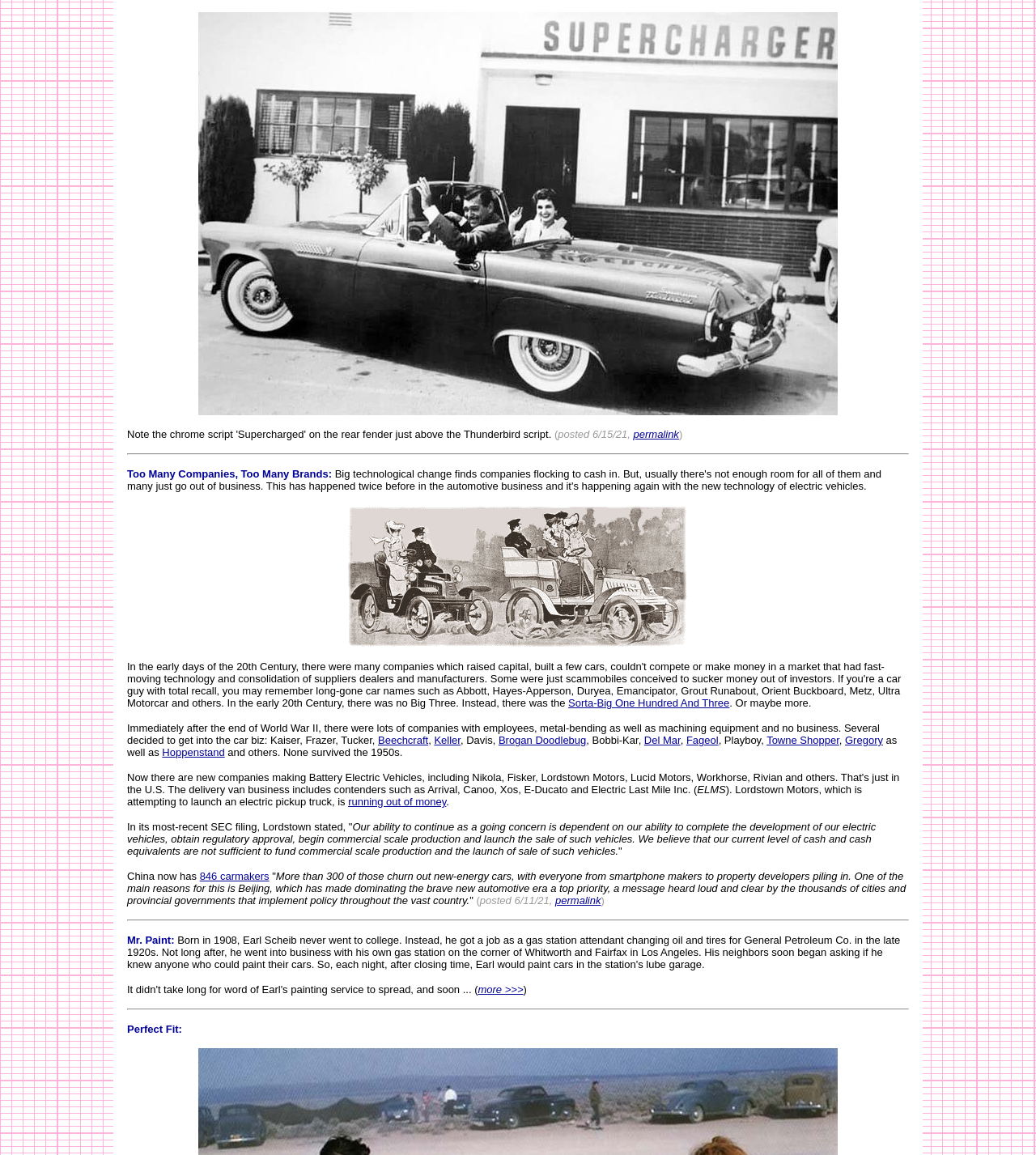Pinpoint the bounding box coordinates of the clickable element needed to complete the instruction: "Check the post by Mr. Paint". The coordinates should be provided as four float numbers between 0 and 1: [left, top, right, bottom].

[0.123, 0.809, 0.168, 0.819]